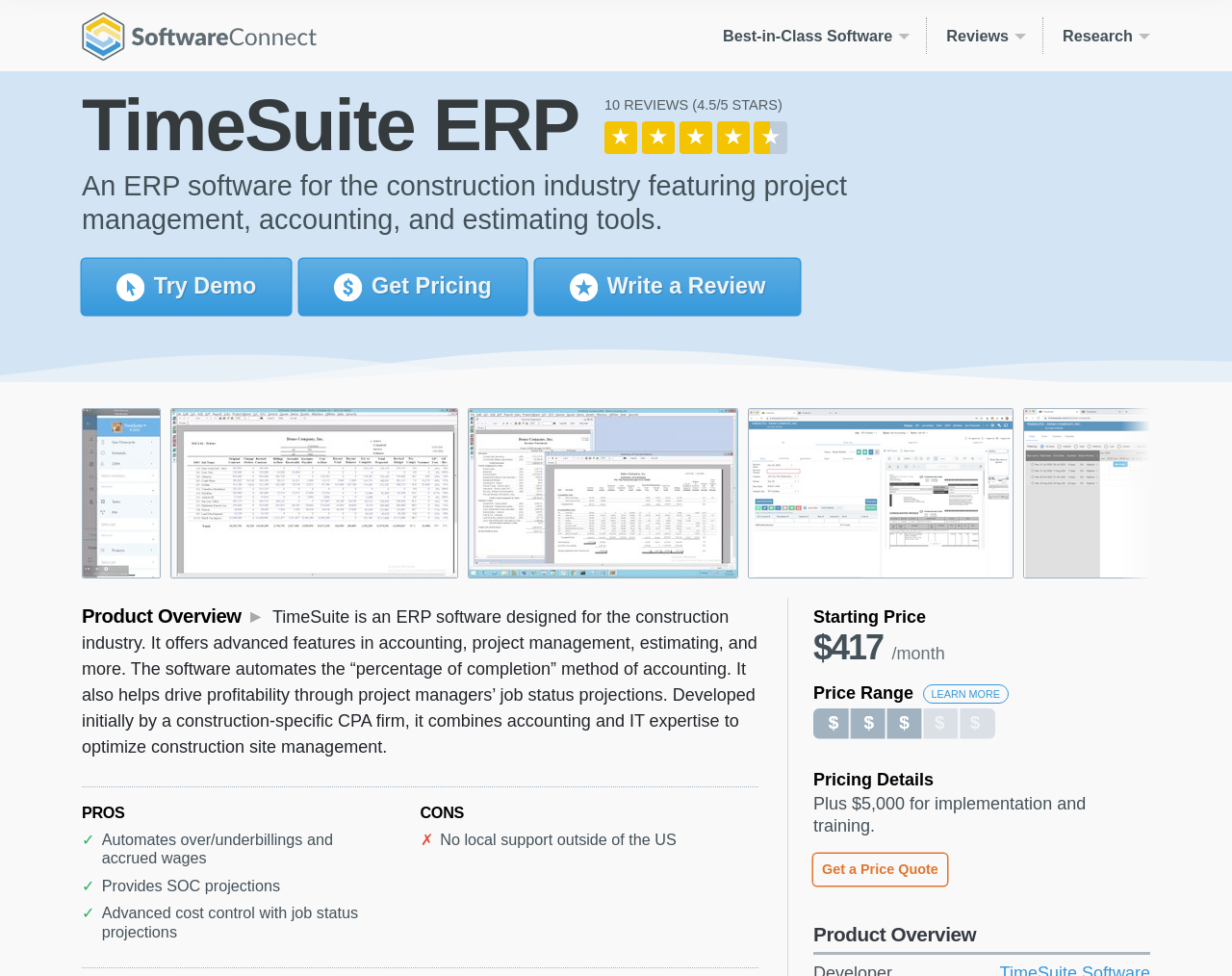Determine the bounding box coordinates of the region I should click to achieve the following instruction: "Get pricing information". Ensure the bounding box coordinates are four float numbers between 0 and 1, i.e., [left, top, right, bottom].

[0.243, 0.266, 0.427, 0.322]